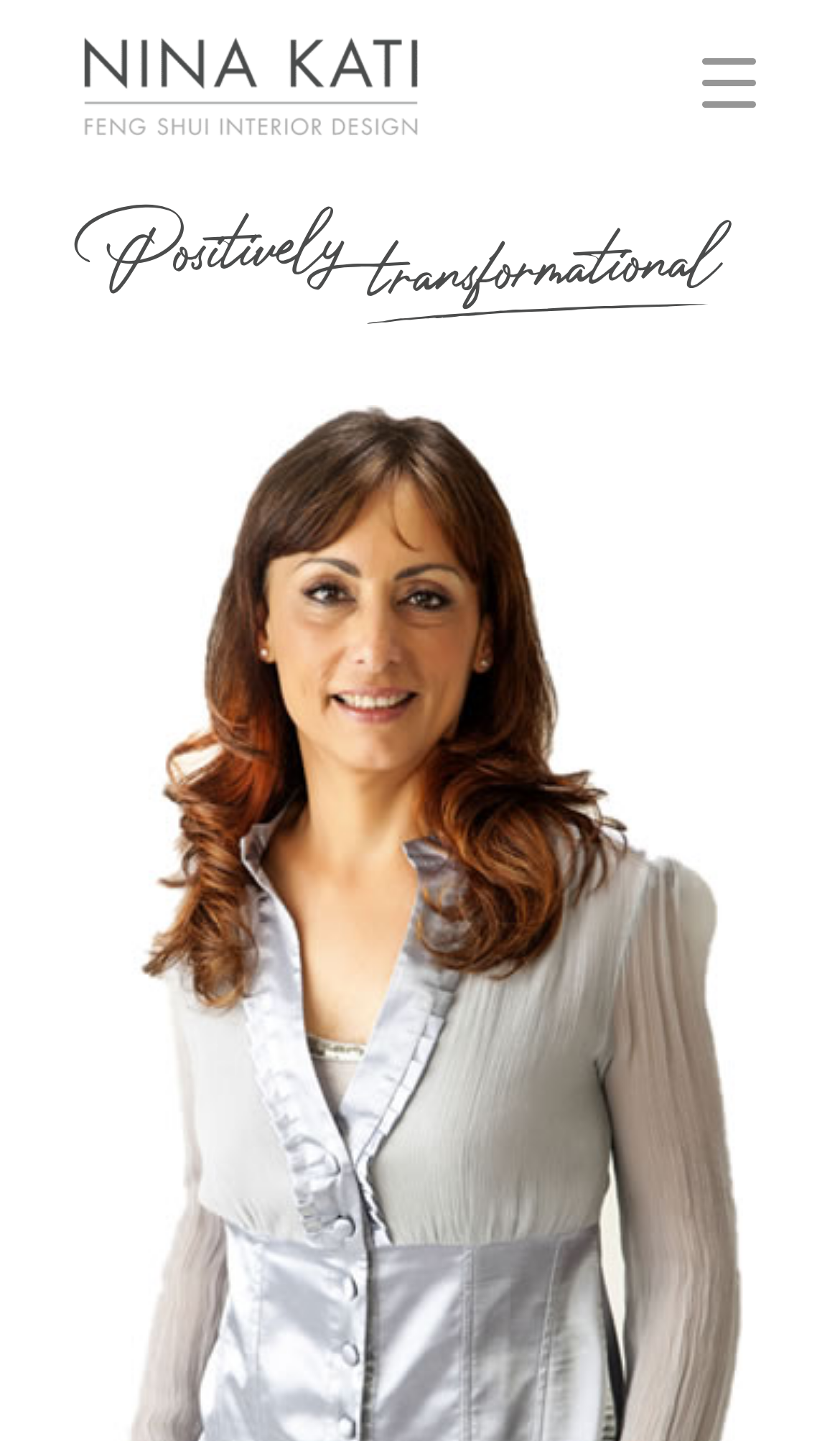Calculate the bounding box coordinates of the UI element given the description: "Menu Menu".

[0.784, 0.0, 0.925, 0.12]